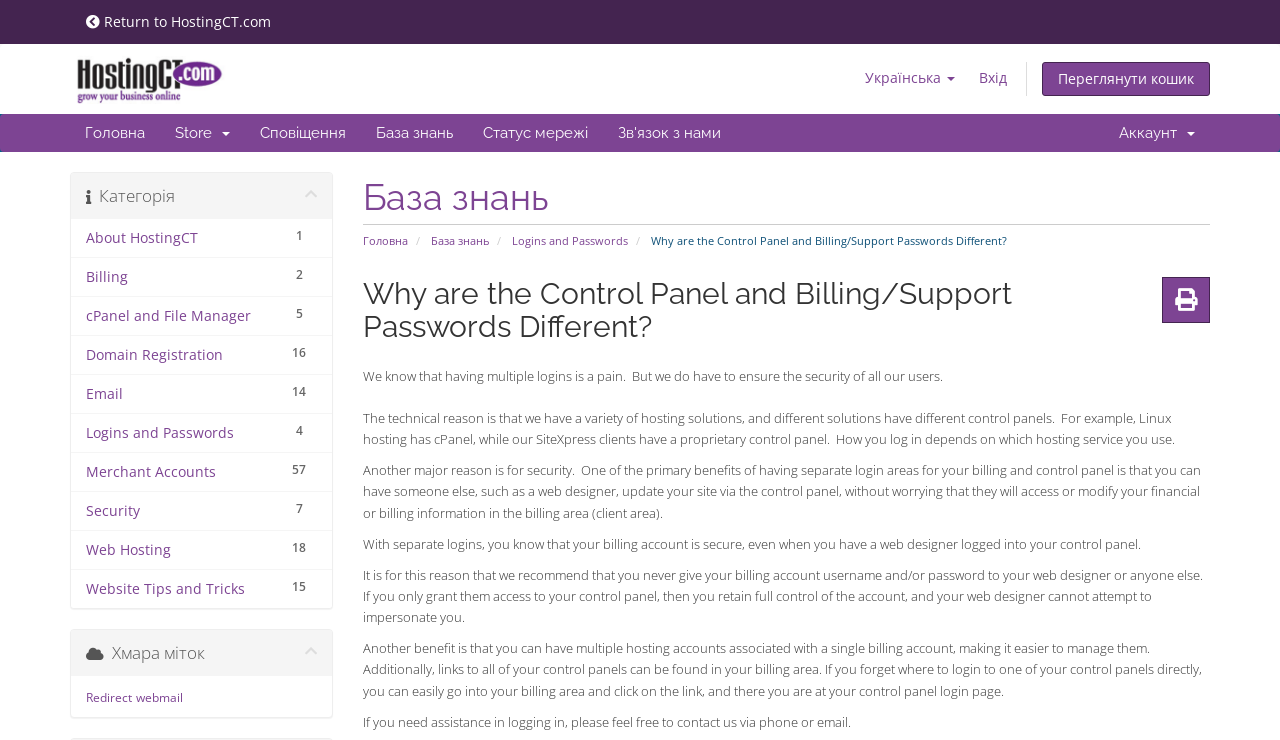What is the recommended practice for sharing billing account username and password?
Based on the image, provide a one-word or brief-phrase response.

Do not share